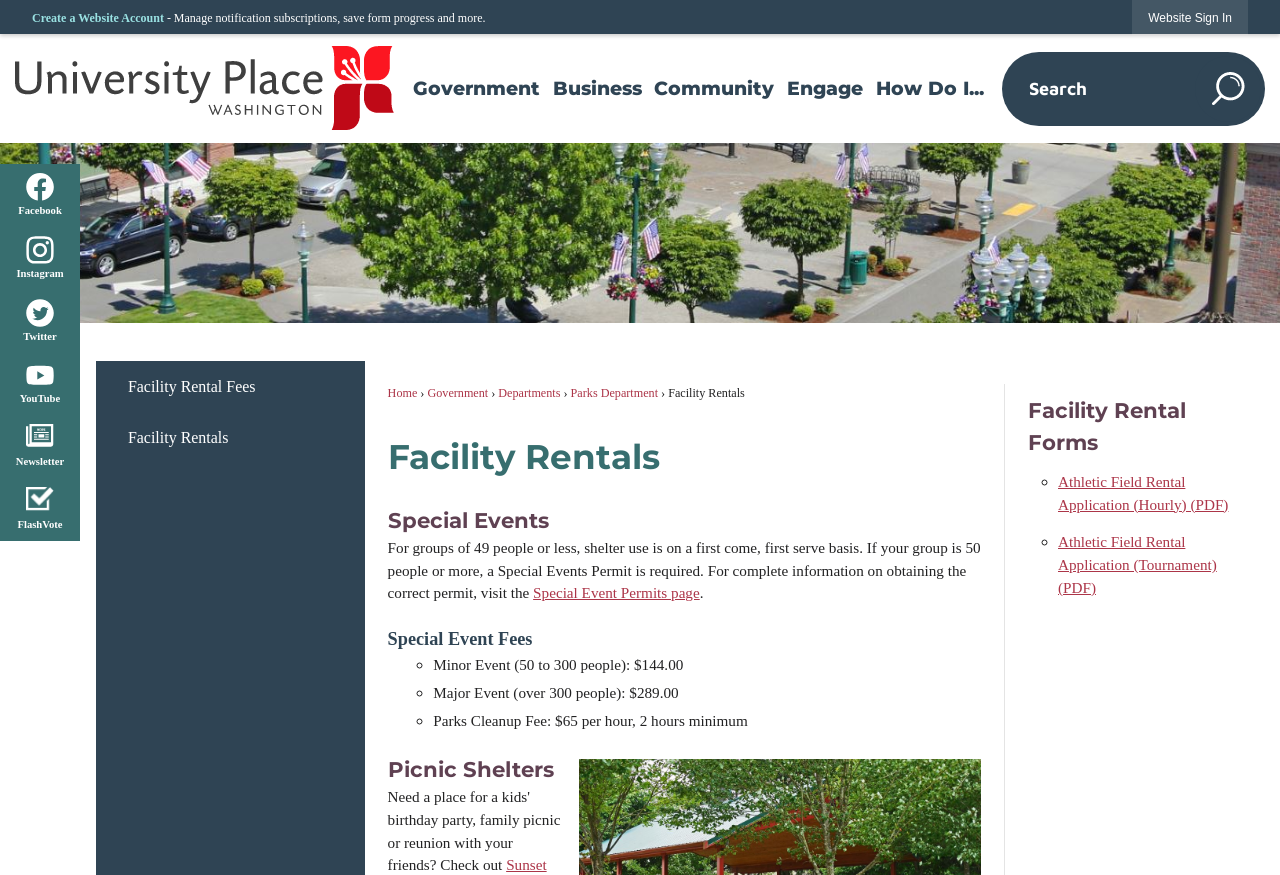Present a detailed account of what is displayed on the webpage.

The webpage is about facility rentals in University Place, WA. At the top, there is a navigation menu with links to "Home", "Government", "Business", "Community", "Engage", and "How Do I...". Below this menu, there is a search bar with a "Search" button. 

On the left side, there is a vertical menu with links to "Facility Rental Fees" and "Facility Rentals". 

The main content of the webpage is divided into sections. The first section is about "Facility Rentals" and provides information about renting facilities for groups of 49 people or less and for special events. There is a link to the "Special Event Permits page" for more information. 

The next section is about "Special Event Fees" and lists the fees for minor and major events, as well as a parks cleanup fee. 

Below this, there is a section about "Picnic Shelters" and a region with links to "Facility Rental Forms", including athletic field rental applications. 

At the bottom of the page, there are links to social media platforms, including Facebook, Instagram, Twitter, YouTube, and Newsletter, as well as a link to FlashVote.